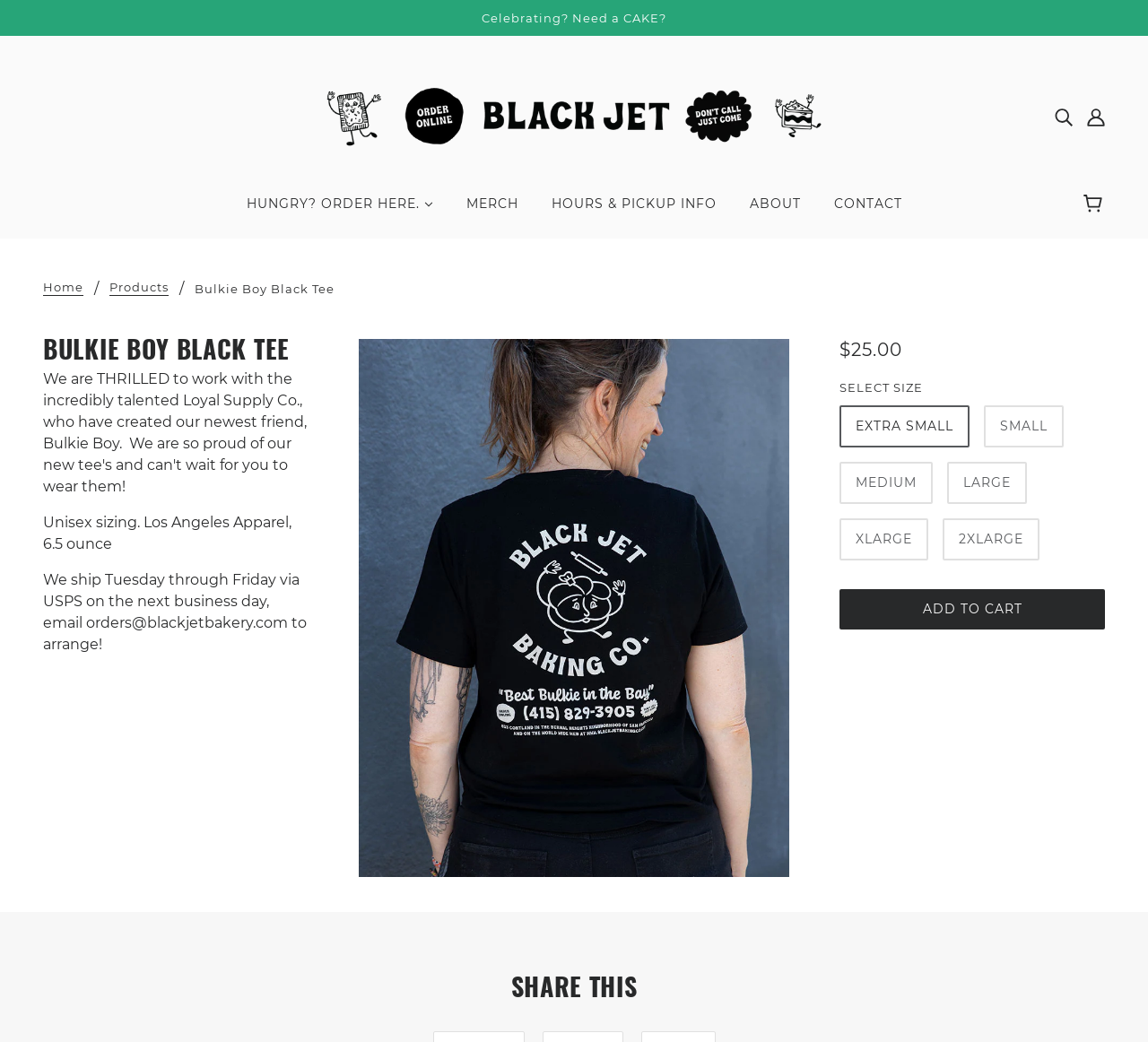Can you look at the image and give a comprehensive answer to the question:
How many radio buttons are there in the 'SELECT SIZE' section?

The 'SELECT SIZE' section contains a radiogroup with six radio buttons, labeled as 'EXTRA SMALL', 'SMALL', 'MEDIUM', 'LARGE', 'XLARGE', and '2XLARGE'.